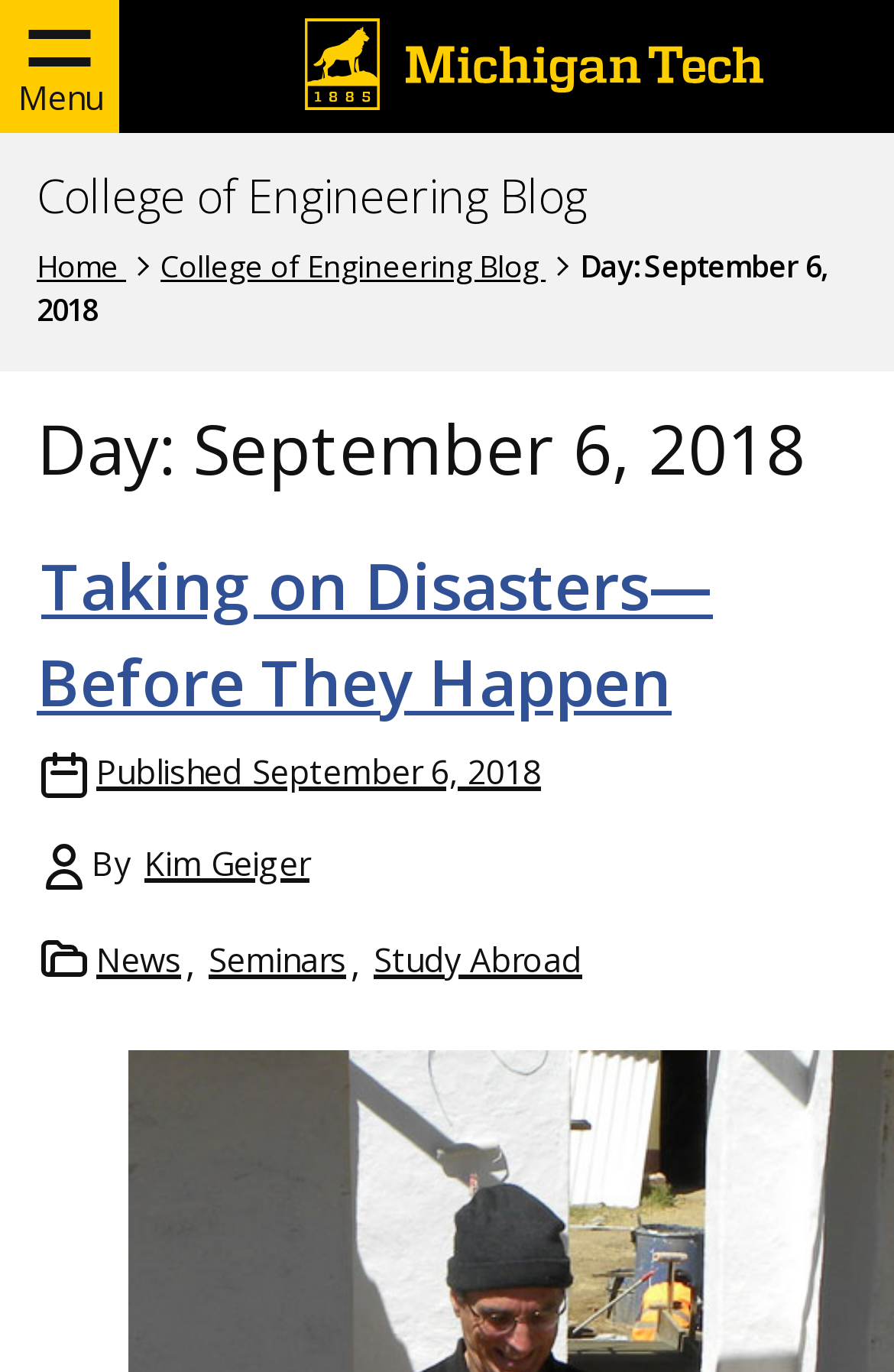What is the title of the first post?
Based on the image, give a concise answer in the form of a single word or short phrase.

Taking on Disasters—Before They Happen